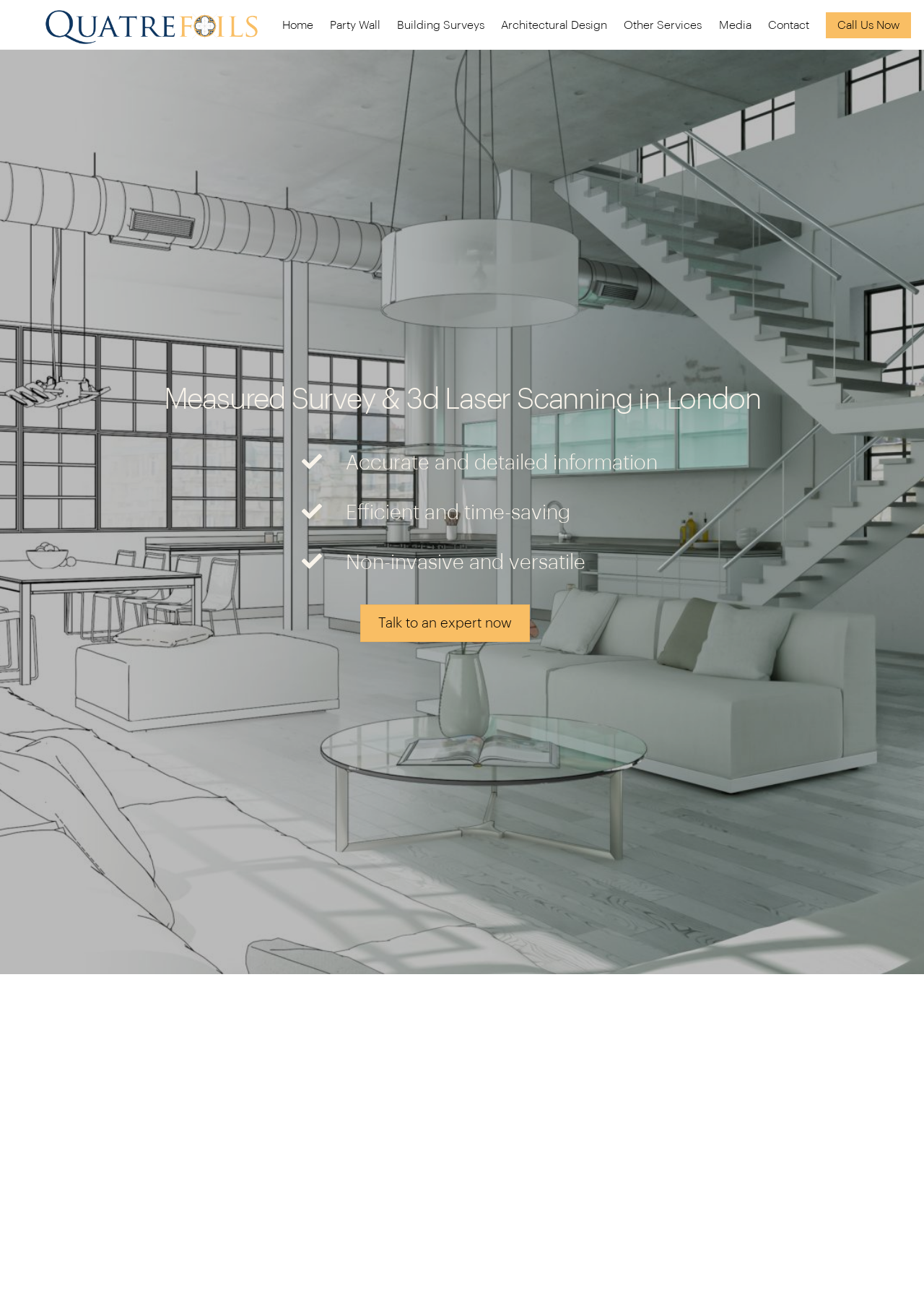Answer the following inquiry with a single word or phrase:
What are the benefits of Measured Survey & 3D Laser Scanning?

Accurate, Efficient, Non-invasive